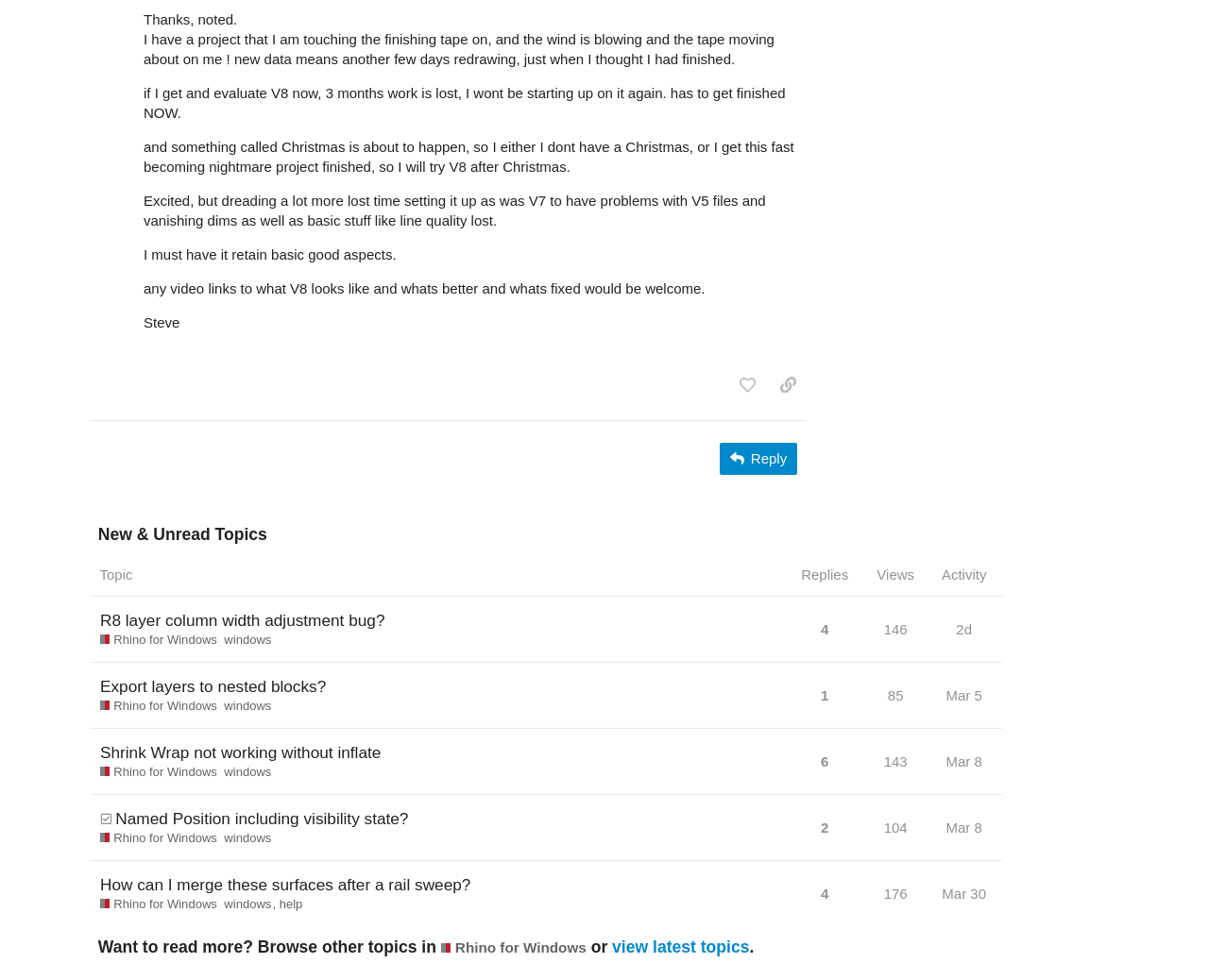Please identify the bounding box coordinates for the region that you need to click to follow this instruction: "Copy a link to this post to clipboard".

[0.637, 0.377, 0.666, 0.41]